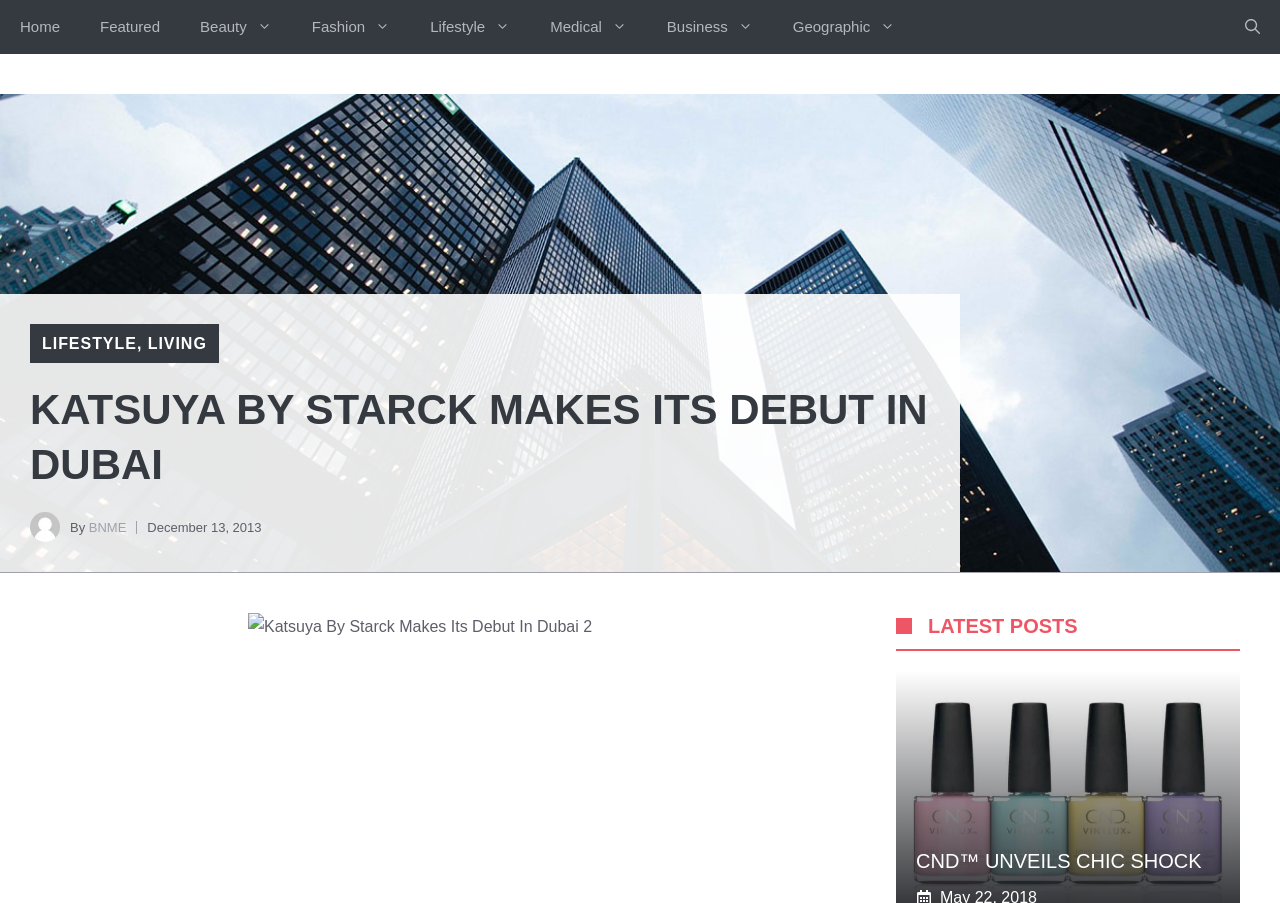Highlight the bounding box coordinates of the element you need to click to perform the following instruction: "search something."

[0.957, 0.0, 1.0, 0.06]